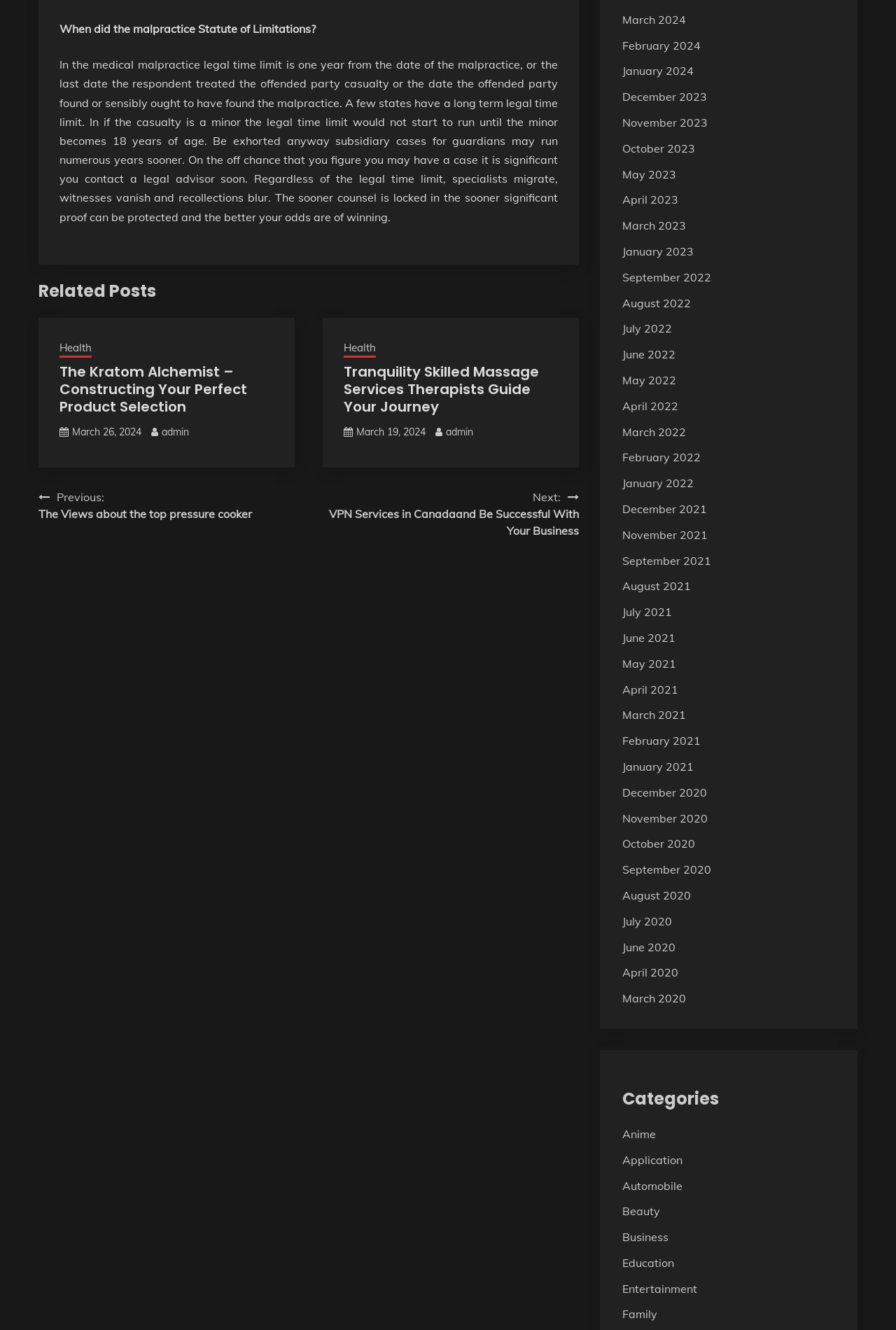What is the statute of limitations for medical malpractice?
Utilize the image to construct a detailed and well-explained answer.

The webpage provides information about the statute of limitations for medical malpractice, stating that it is one year from the date of the malpractice, or the last date the respondent treated the offended party casualty or the date the offended party found or sensibly ought to have found the malpractice.